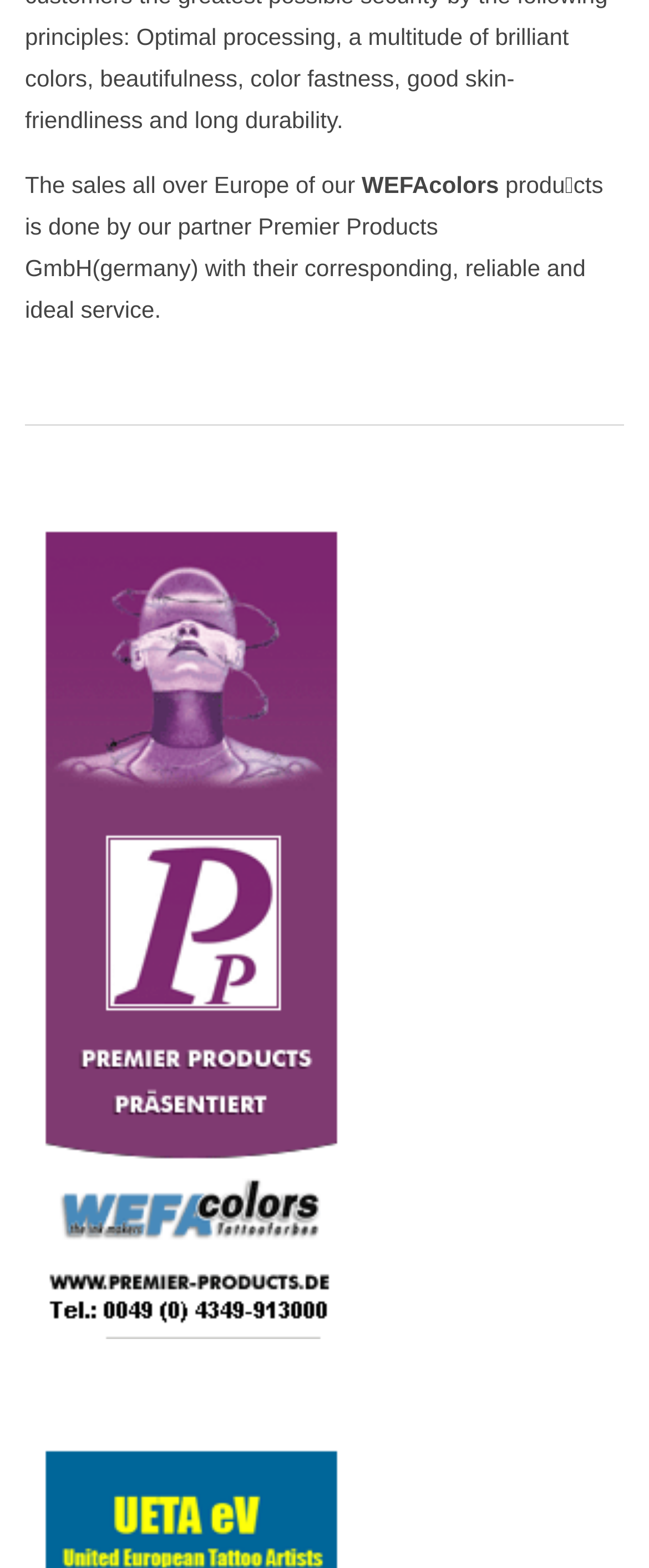Bounding box coordinates should be in the format (top-left x, top-left y, bottom-right x, bottom-right y) and all values should be floating point numbers between 0 and 1. Determine the bounding box coordinate for the UI element described as: alt="Image" title="Image-Banner"

[0.038, 0.329, 0.551, 0.346]